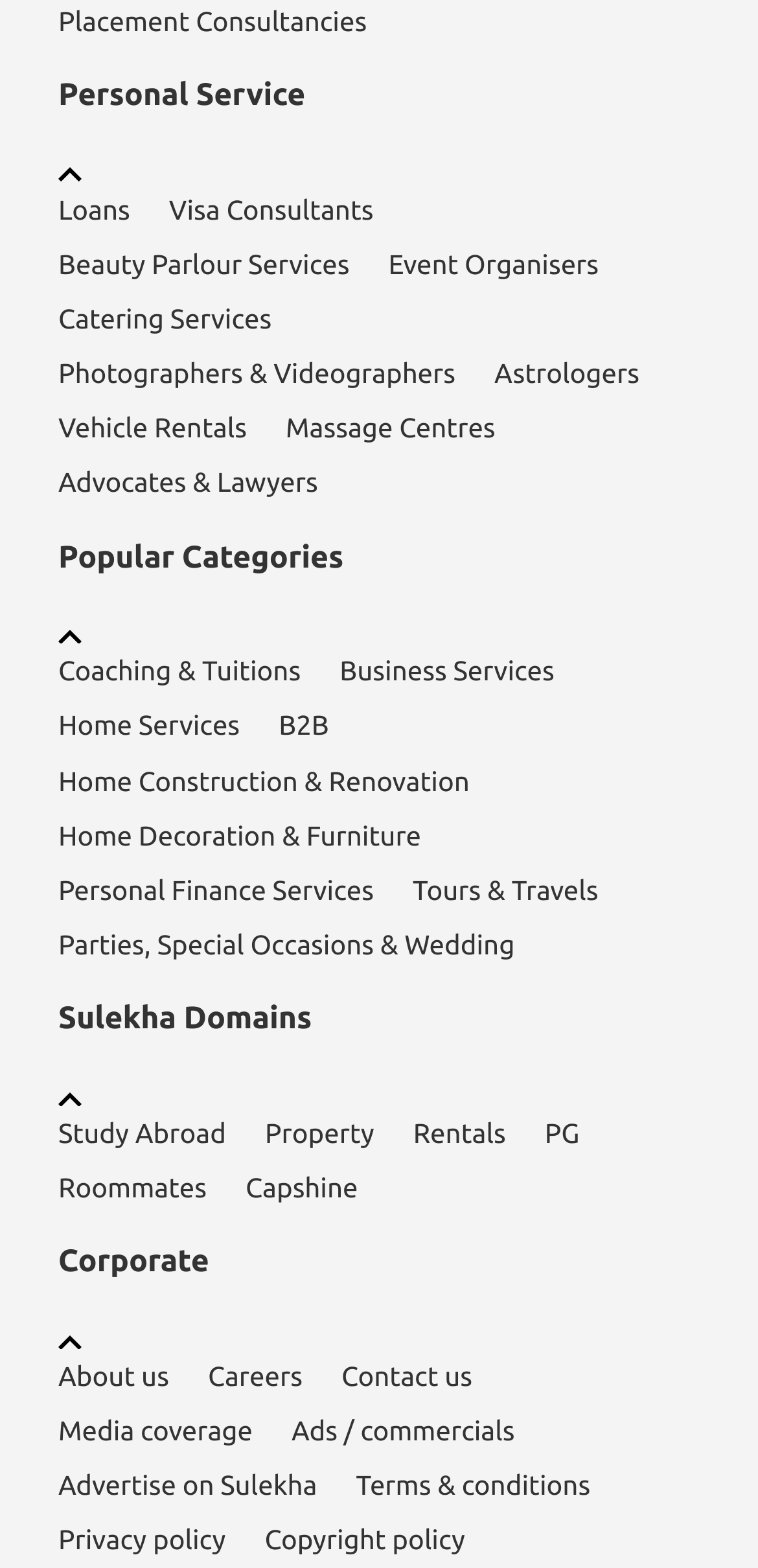Find the bounding box coordinates of the clickable area that will achieve the following instruction: "View Beauty Parlour Services".

[0.077, 0.151, 0.461, 0.186]